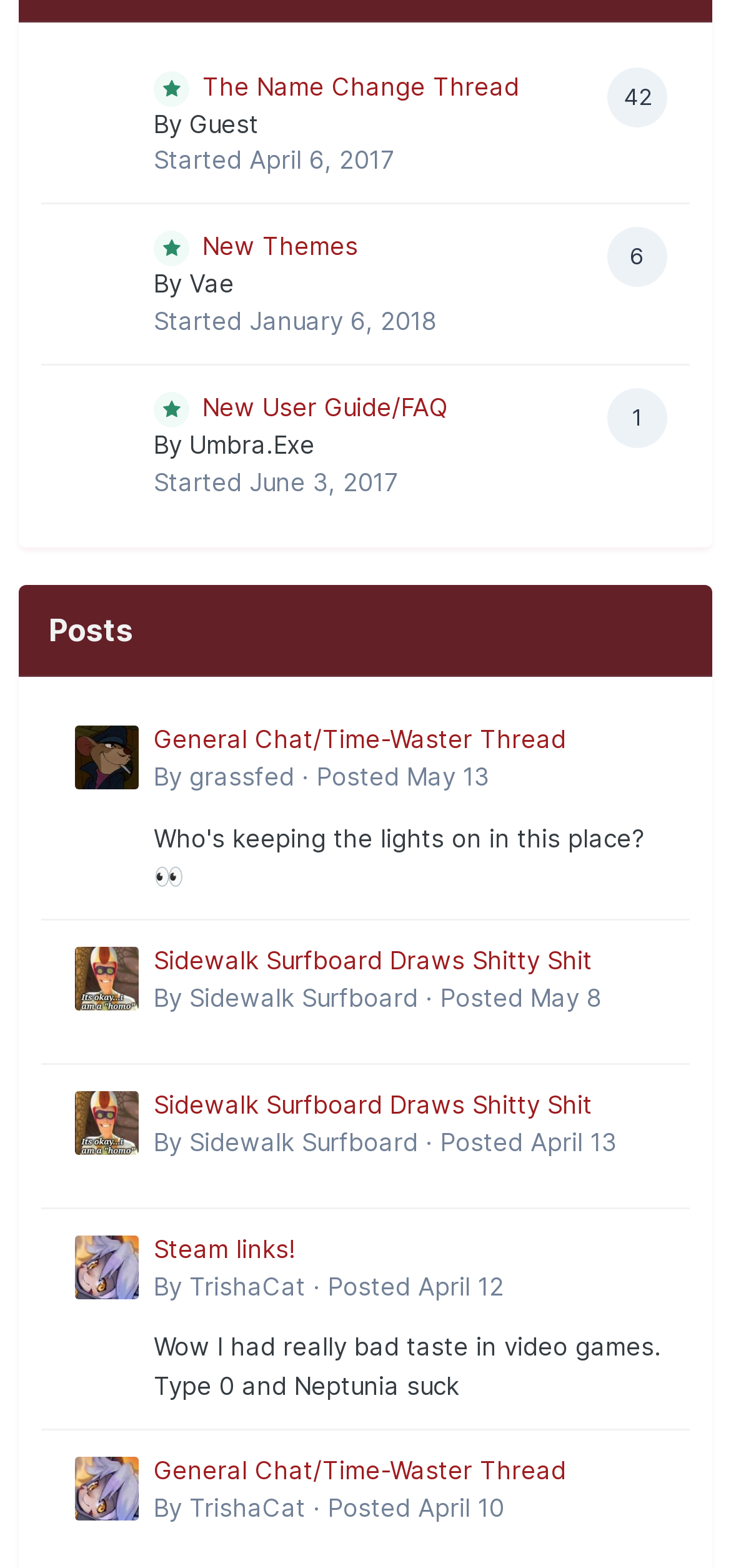What is the name of the thread with 42 replies?
We need a detailed and exhaustive answer to the question. Please elaborate.

I found the thread with 42 replies by looking at the generic element with the text '42 replies' and its adjacent link element with the text 'The Name Change Thread'.